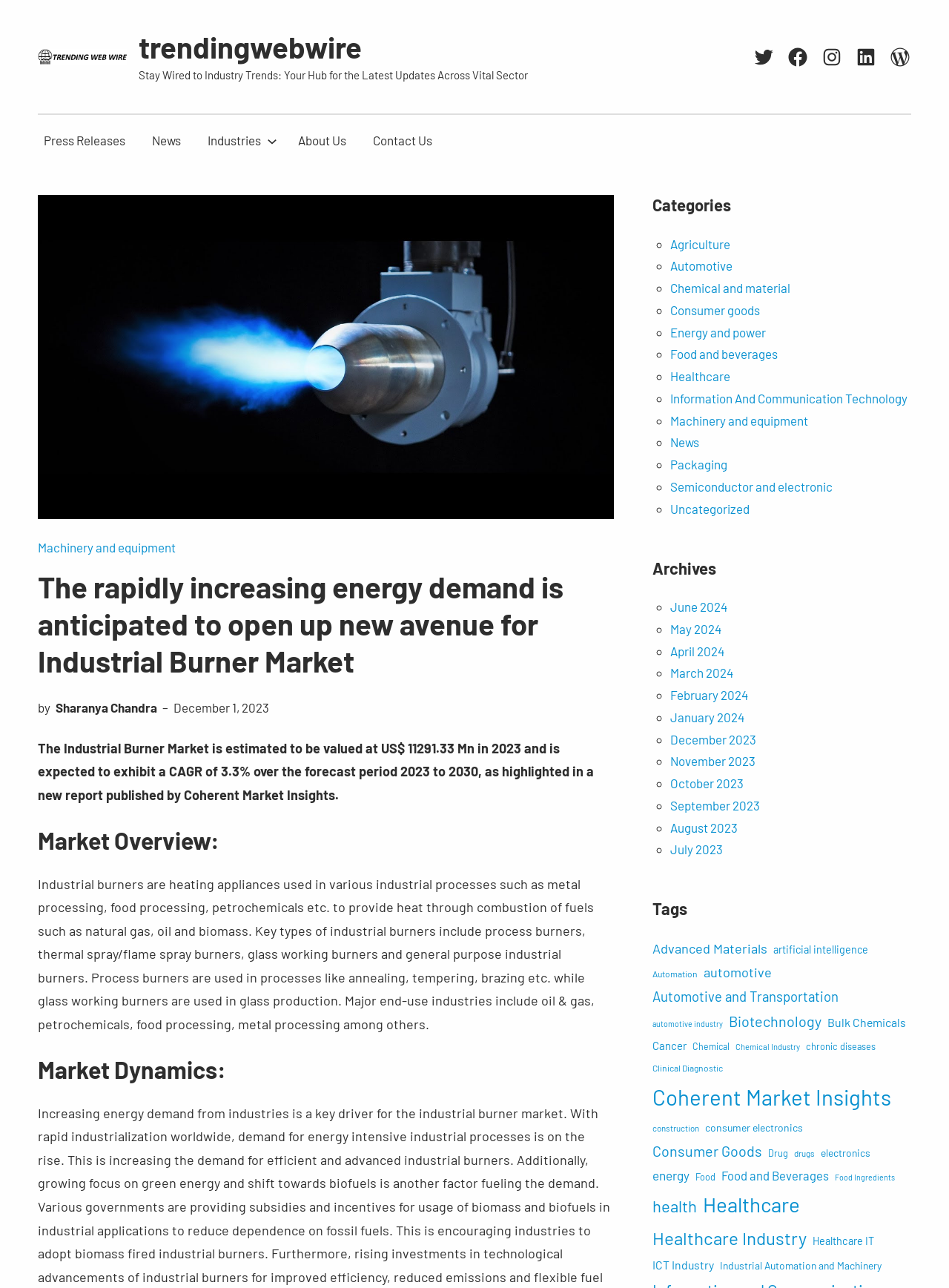Pinpoint the bounding box coordinates of the clickable element needed to complete the instruction: "View the Industrial Burner Market report". The coordinates should be provided as four float numbers between 0 and 1: [left, top, right, bottom].

[0.04, 0.152, 0.647, 0.403]